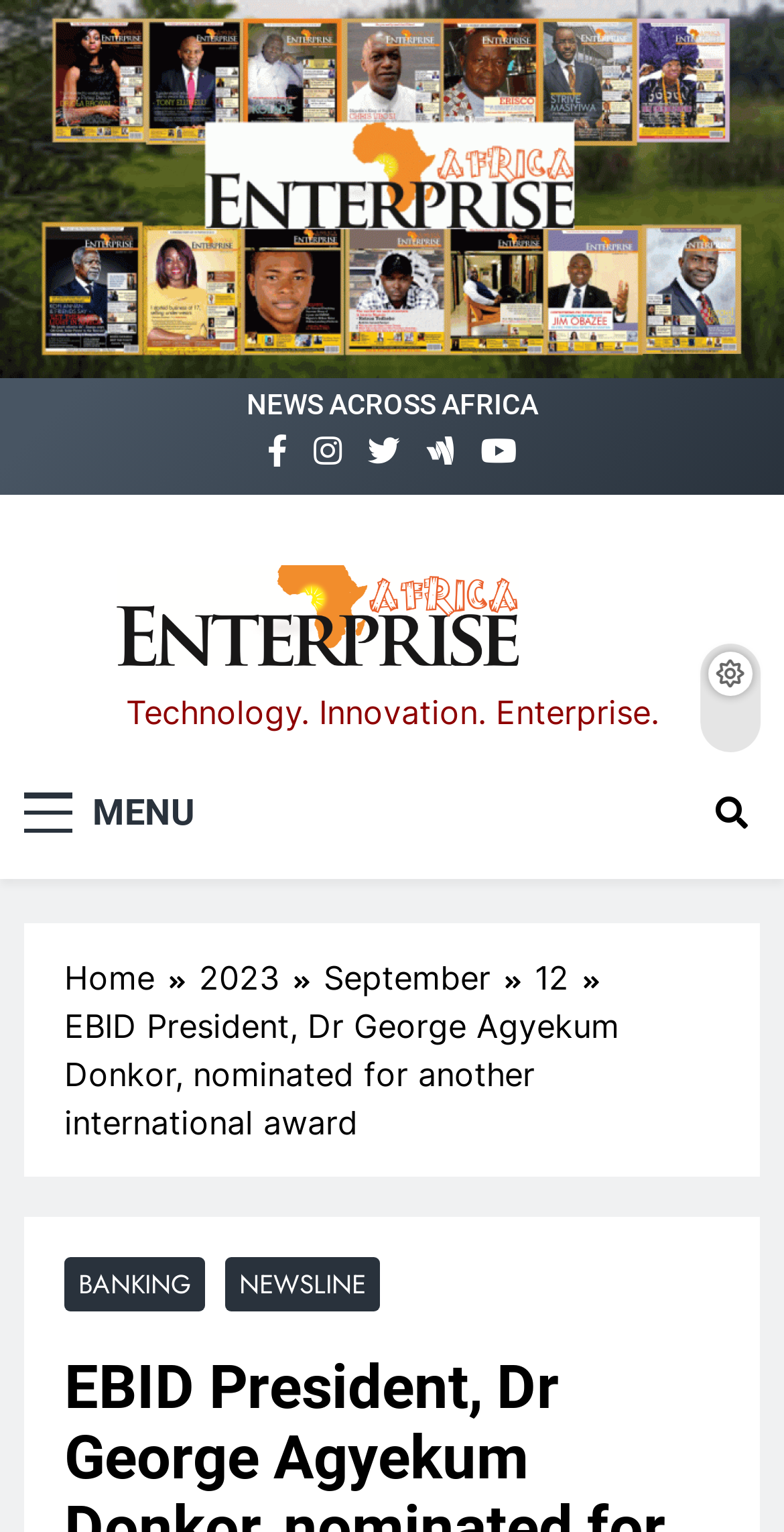Determine the bounding box coordinates for the UI element matching this description: "NEWS ACROSS AFRICA".

[0.314, 0.254, 0.686, 0.275]